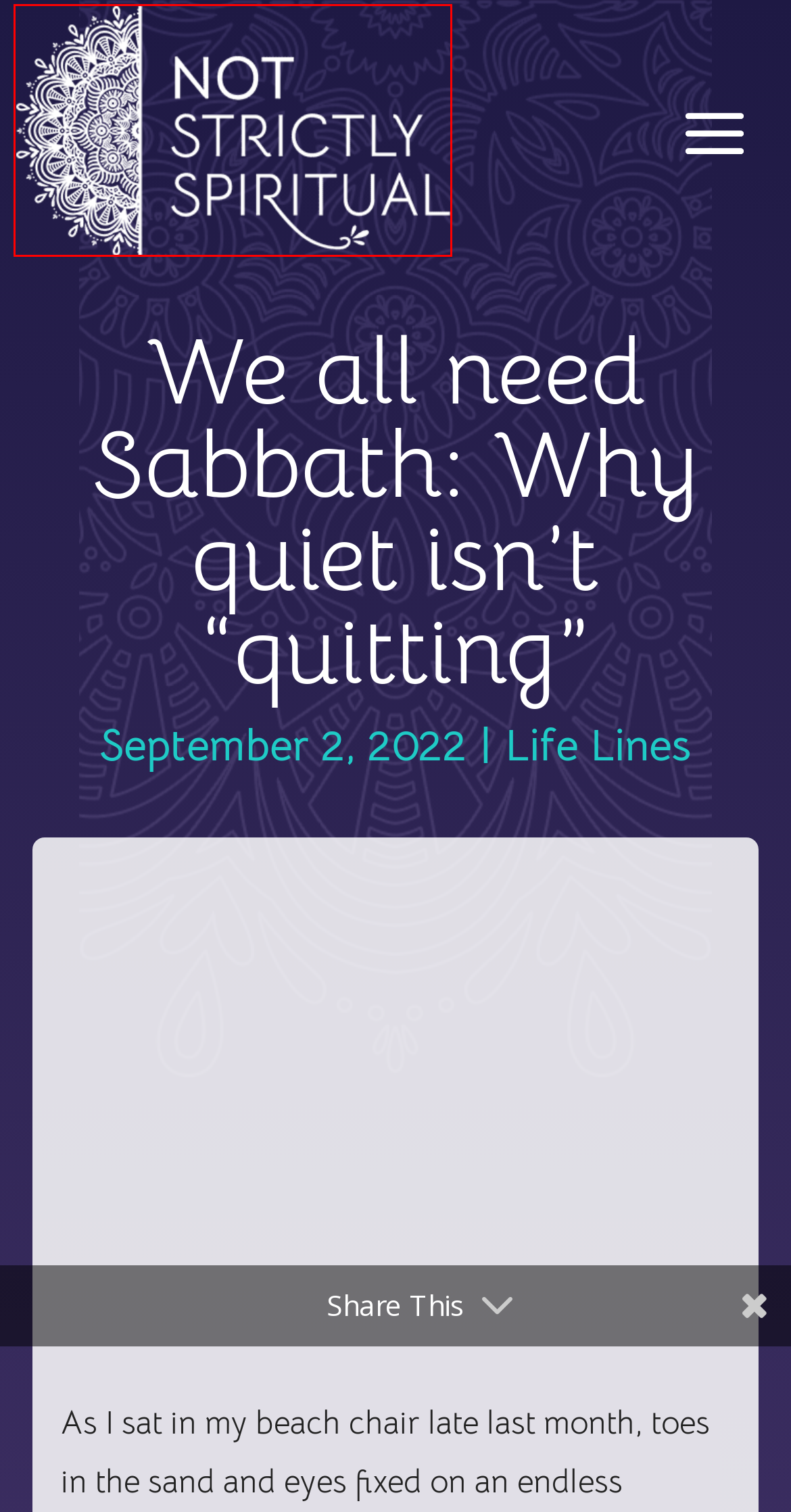You are given a screenshot depicting a webpage with a red bounding box around a UI element. Select the description that best corresponds to the new webpage after clicking the selected element. Here are the choices:
A. Not Strictly Spiritual – Discovering the Divine with Mary DeTurris Poust
B. travel Archives – Not Strictly Spiritual
C. silence Archives – Not Strictly Spiritual
D. parenting Archives – Not Strictly Spiritual
E. Manic Monday Archives – Not Strictly Spiritual
F. Original NSS Archives – Not Strictly Spiritual
G. Advent Archives – Not Strictly Spiritual
H. Life Lines Archives – Not Strictly Spiritual

A